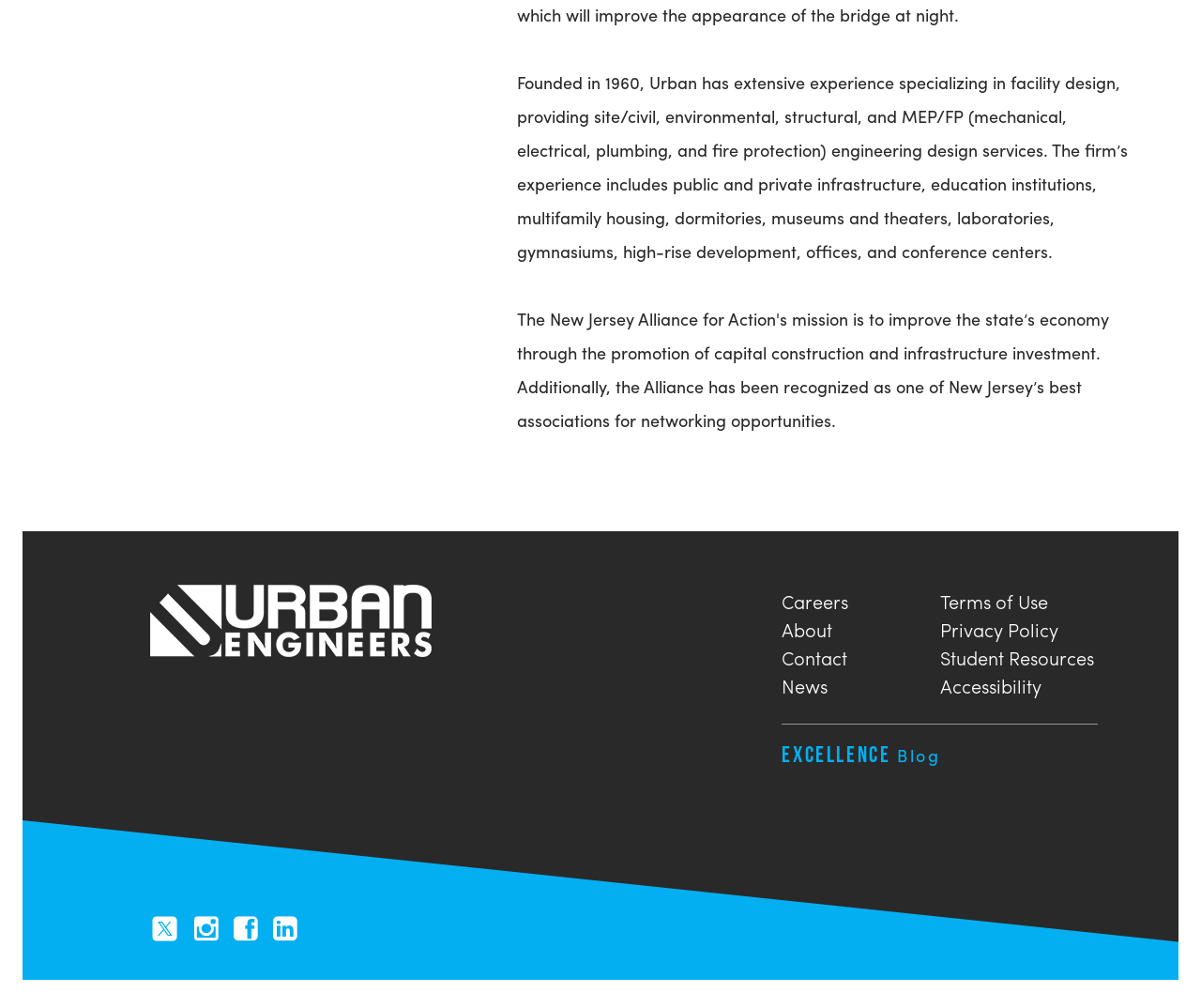Pinpoint the bounding box coordinates for the area that should be clicked to perform the following instruction: "explore the Careers page".

[0.651, 0.578, 0.706, 0.606]